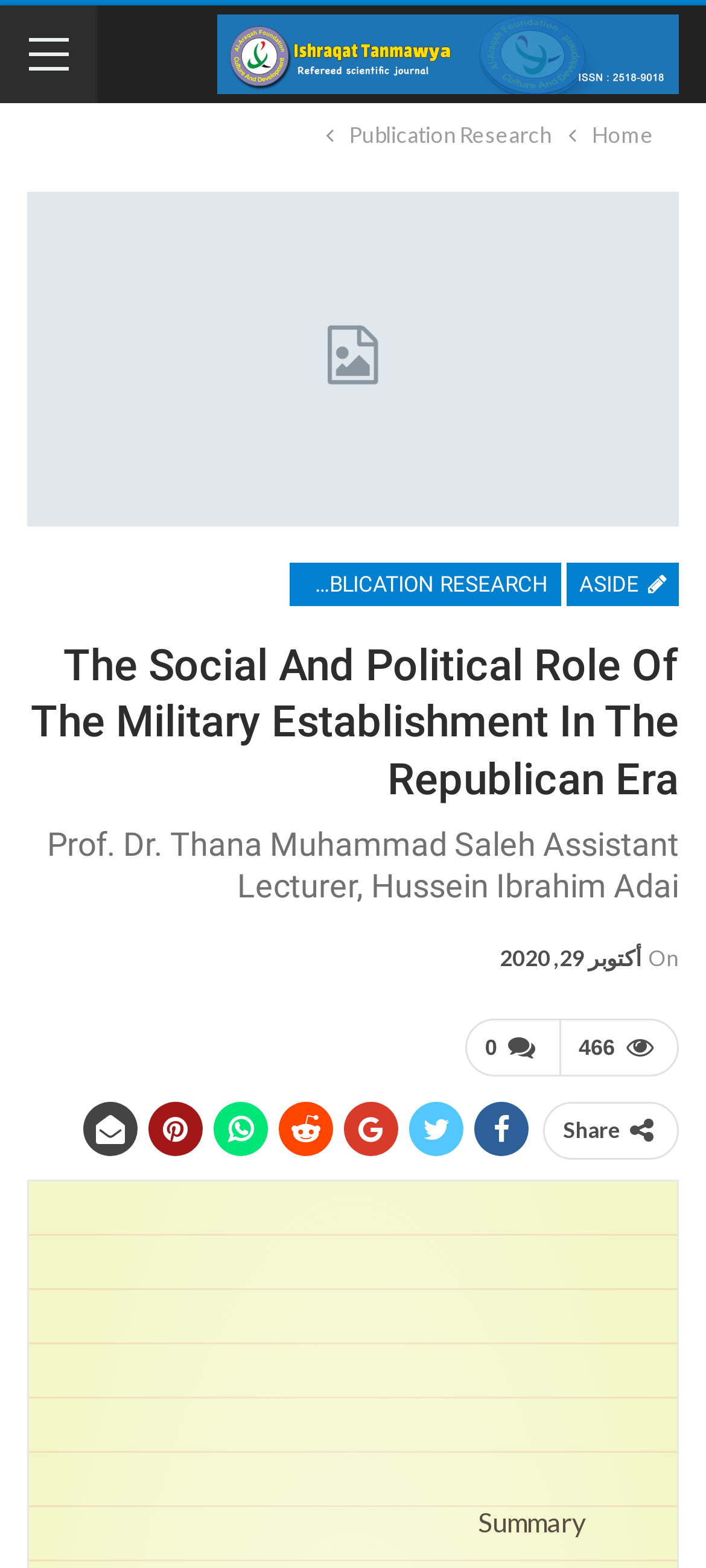Determine the bounding box of the UI component based on this description: "Publication Research". The bounding box coordinates should be four float values between 0 and 1, i.e., [left, top, right, bottom].

[0.41, 0.359, 0.795, 0.387]